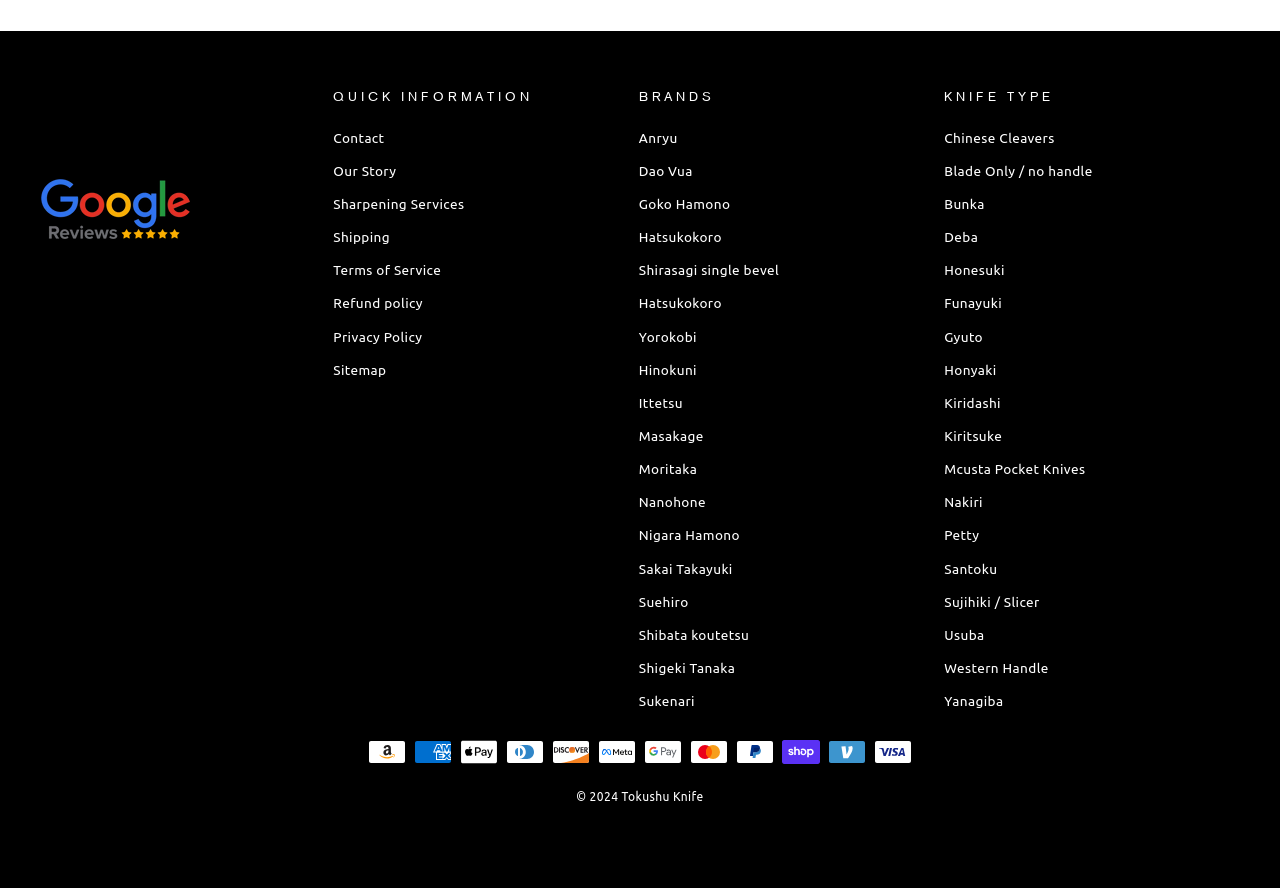What is the copyright year of the website?
Use the image to give a comprehensive and detailed response to the question.

The copyright year of the website can be found at the bottom of the webpage, which is stated as '© 2024 Tokushu Knife'.